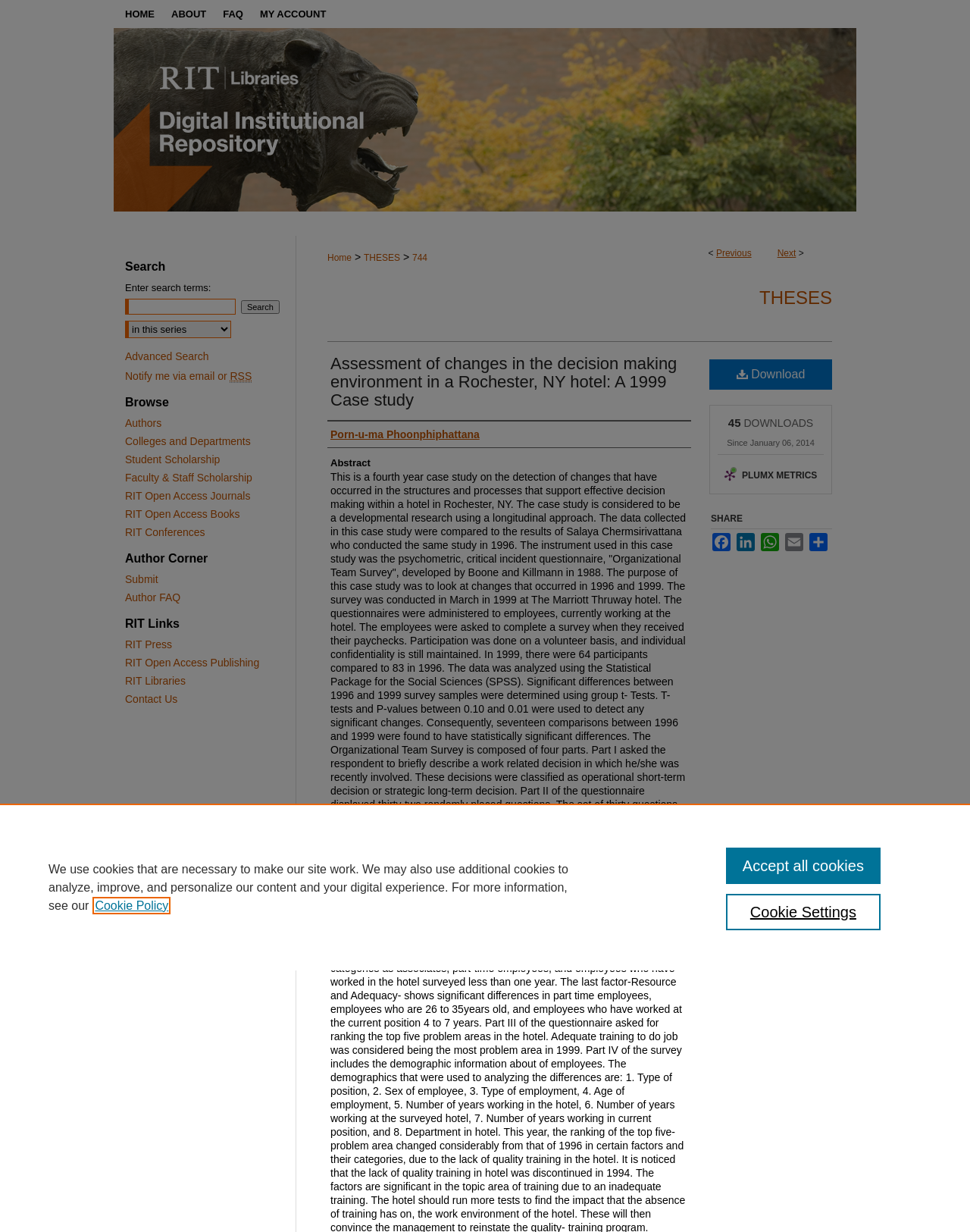Kindly determine the bounding box coordinates for the area that needs to be clicked to execute this instruction: "Share on Facebook".

[0.733, 0.433, 0.755, 0.448]